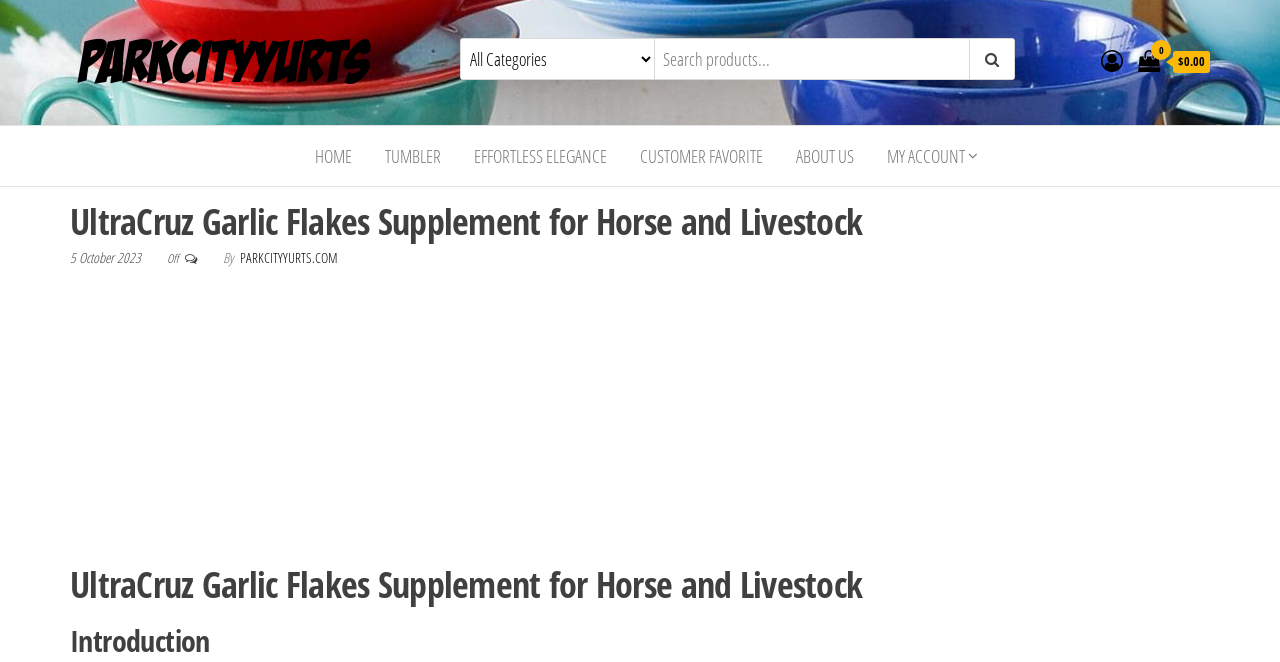What is the name of the website?
Provide a concise answer using a single word or phrase based on the image.

PARKCITYYURTS